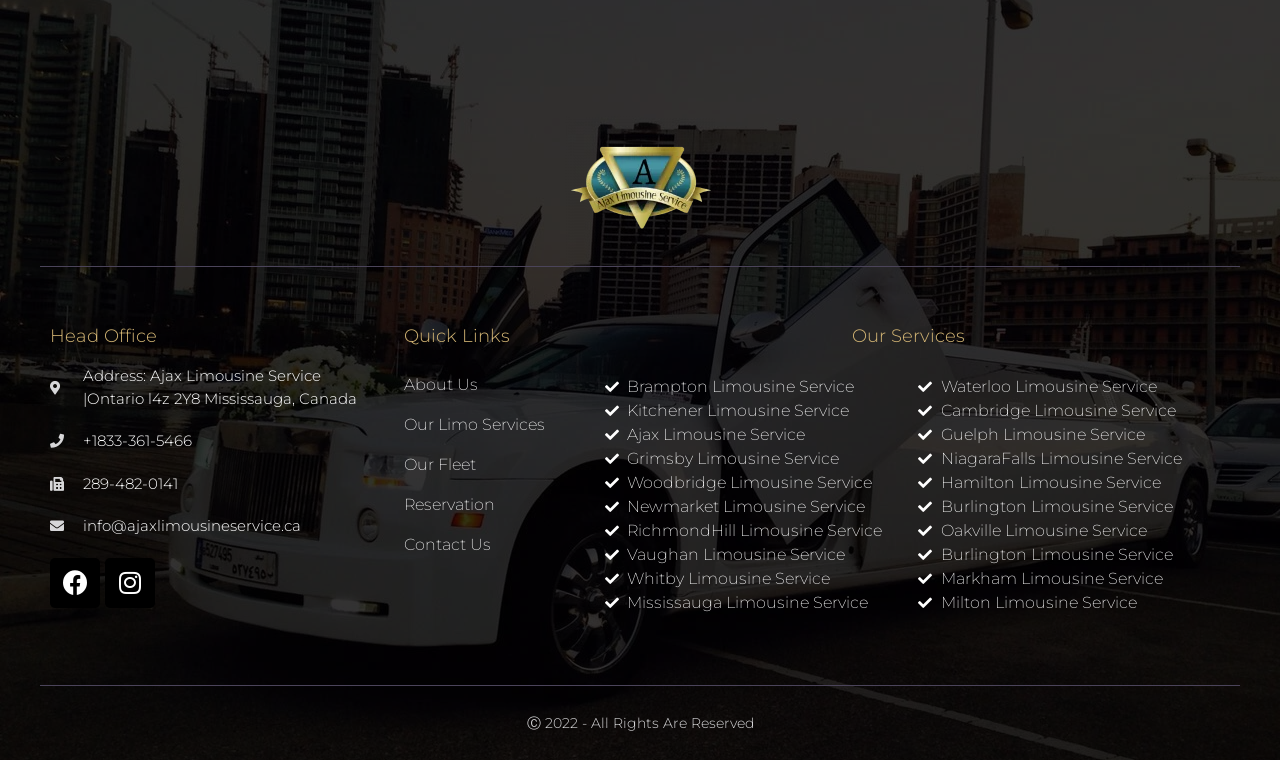What social media platforms are linked?
Using the information from the image, answer the question thoroughly.

I found two link elements with icons, one for Facebook and one for Instagram, which suggests that these are the social media platforms linked from this webpage.